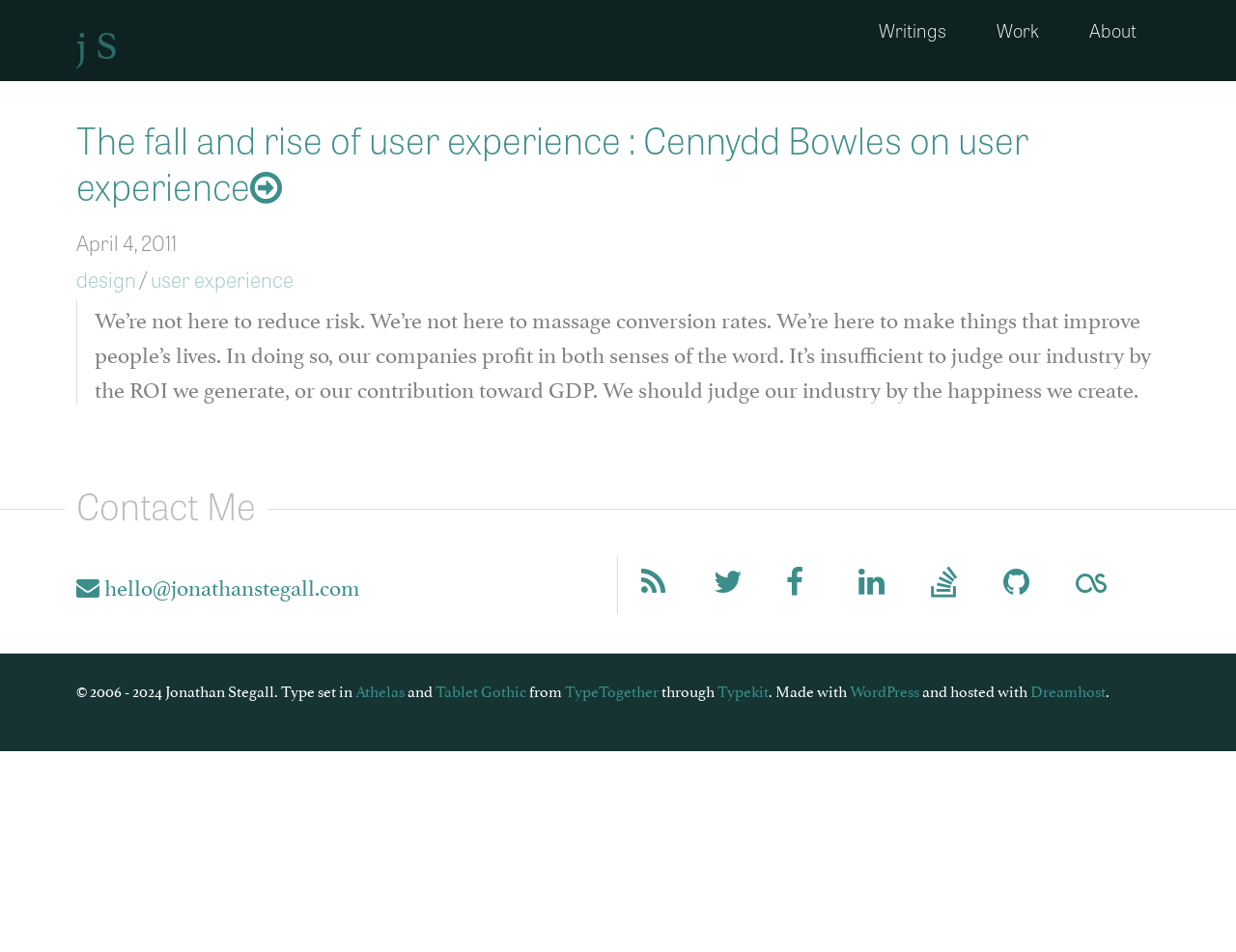What is the purpose of the industry?
Answer the question with as much detail as you can, using the image as a reference.

The blockquote text states 'We’re here to make things that improve people’s lives. In doing so, our companies profit in both senses of the word.' This implies that the purpose of the industry is to improve people's lives.